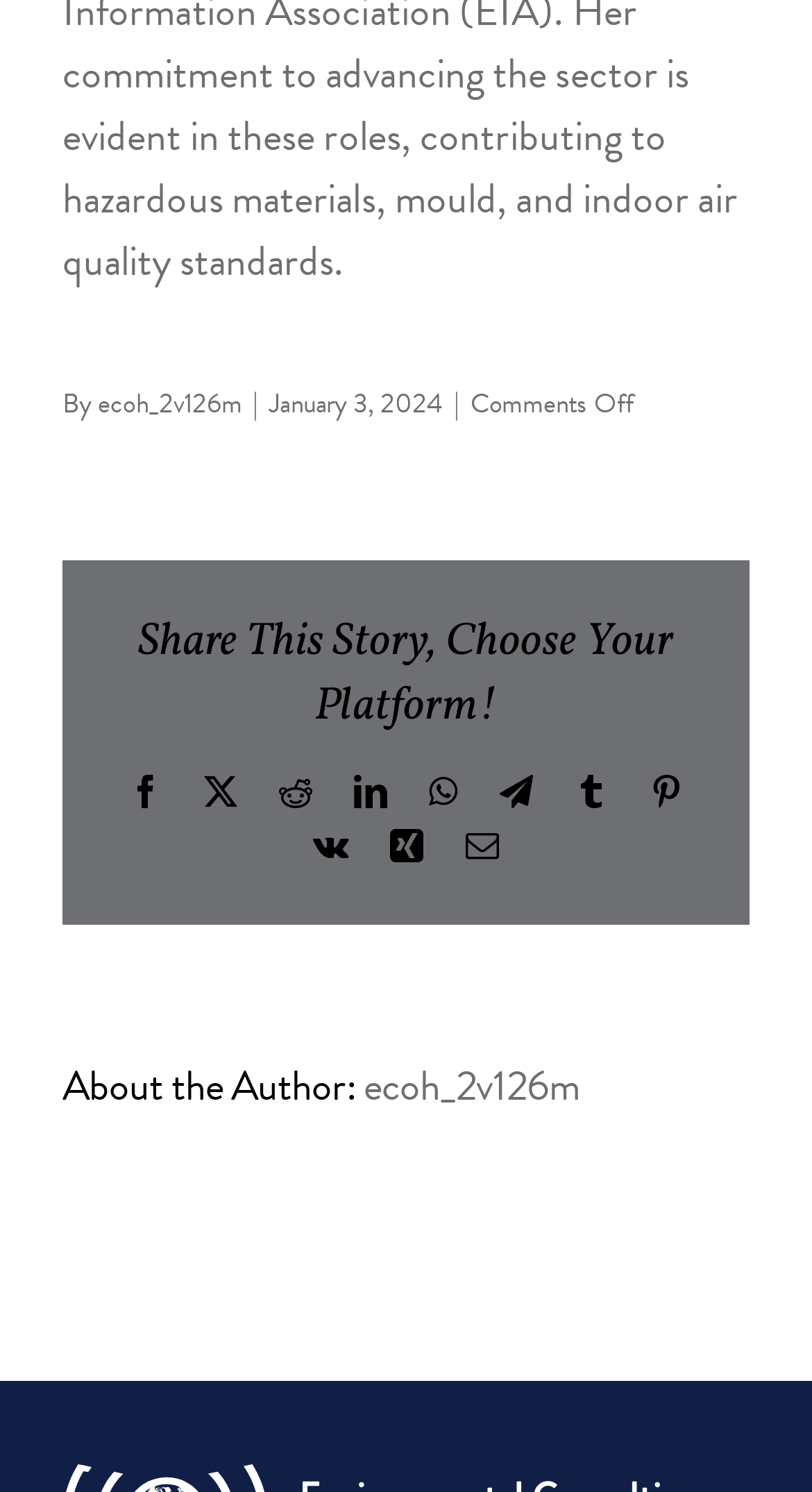Please determine the bounding box coordinates of the element's region to click in order to carry out the following instruction: "Share this story via Email". The coordinates should be four float numbers between 0 and 1, i.e., [left, top, right, bottom].

[0.573, 0.556, 0.614, 0.578]